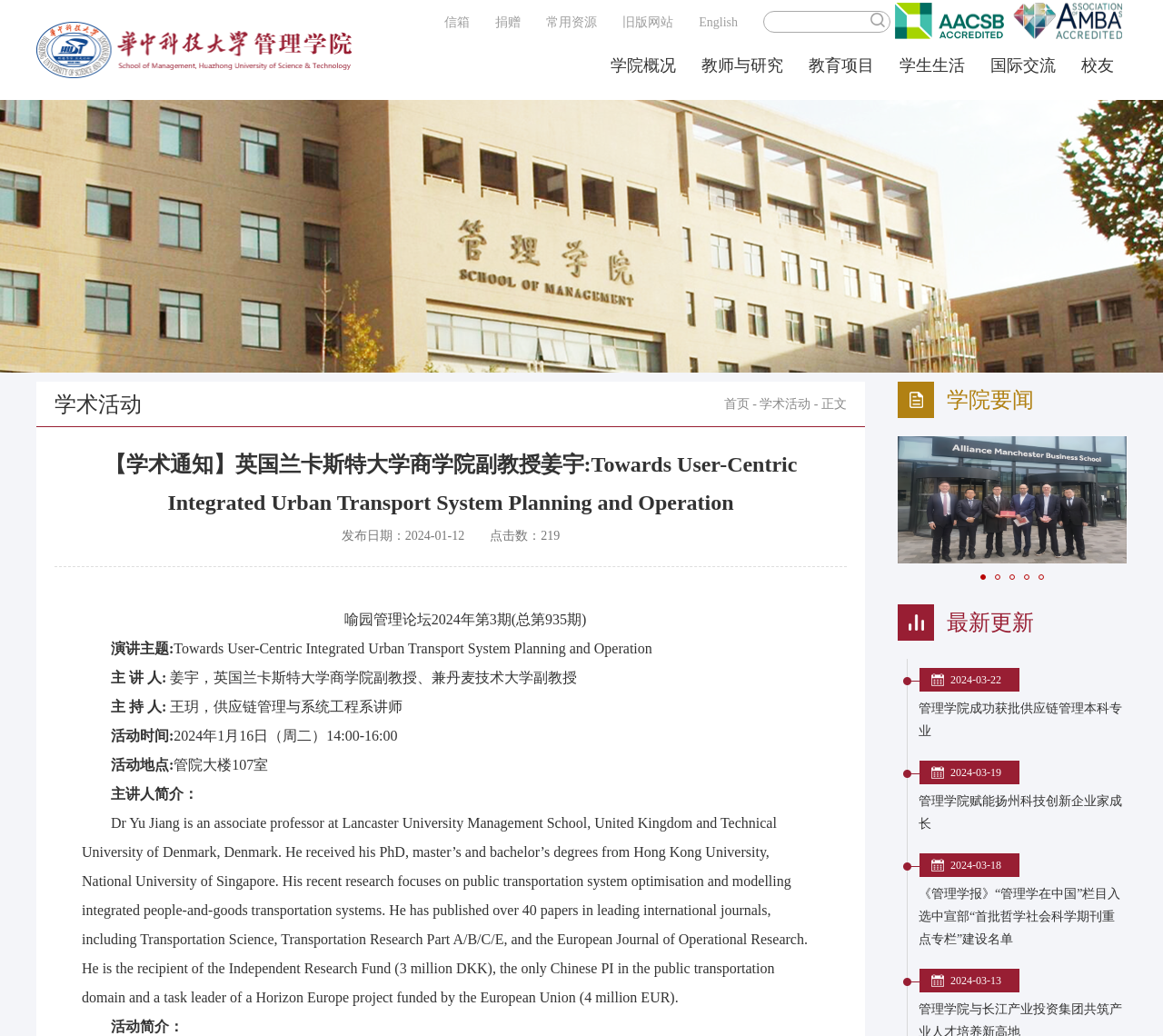What is the location of the lecture?
Give a detailed response to the question by analyzing the screenshot.

I found the answer by looking at the section that describes the lecture details, which mentions '活动地点: 管院大楼107室'.